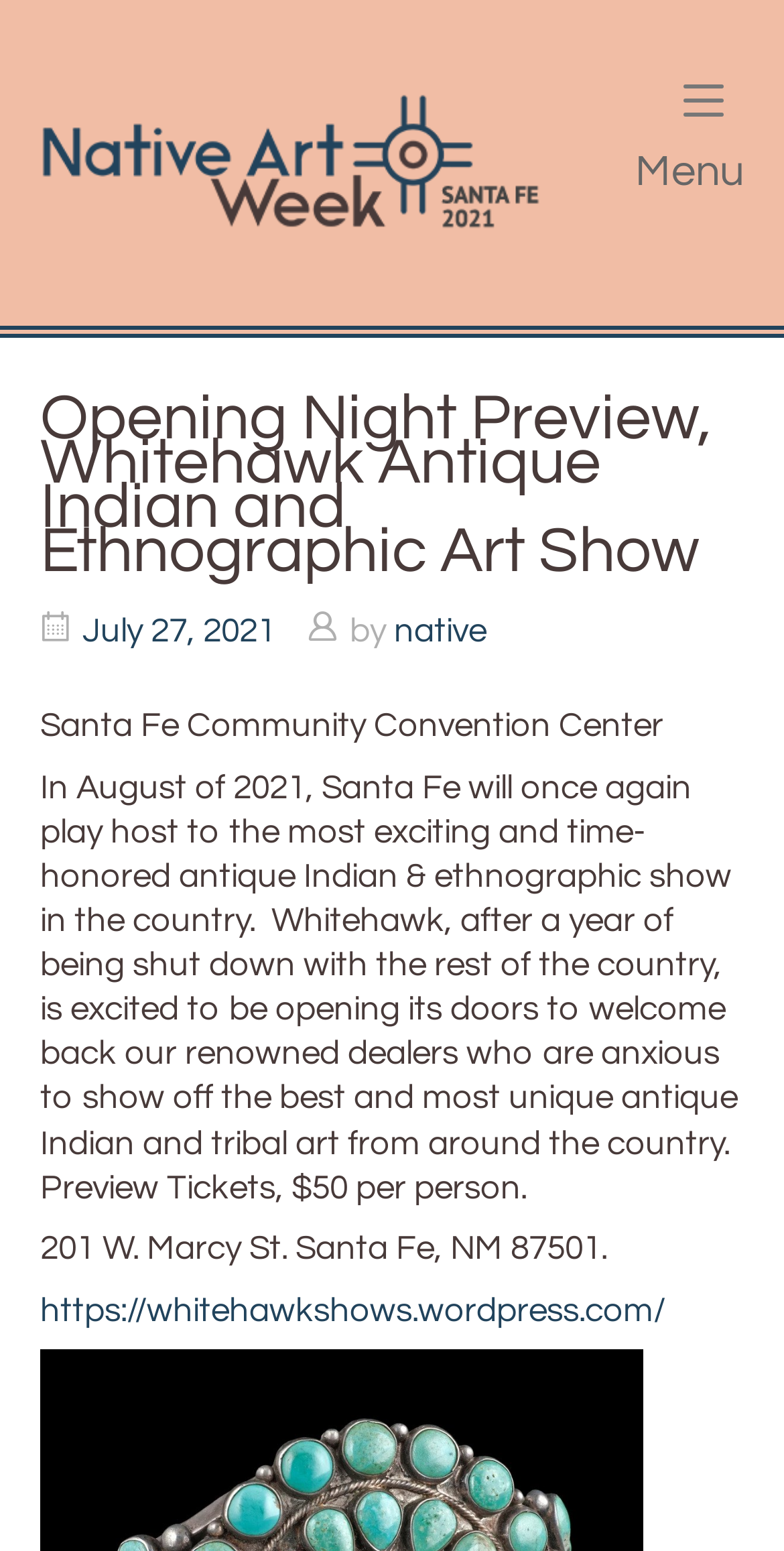Reply to the question with a single word or phrase:
What is the event location?

Santa Fe Community Convention Center